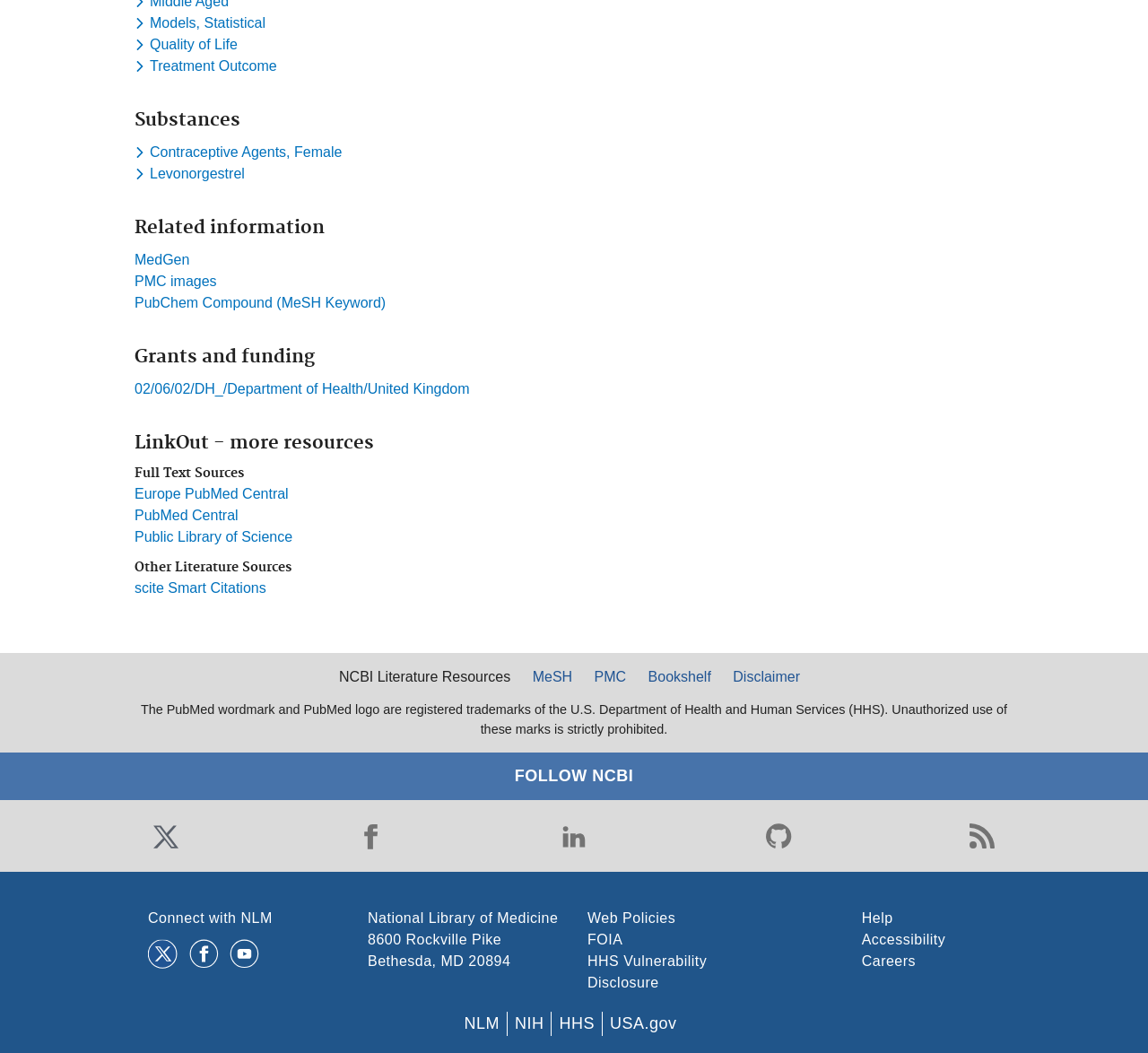Provide the bounding box coordinates for the area that should be clicked to complete the instruction: "Explore Full Text Sources".

[0.117, 0.441, 0.68, 0.459]